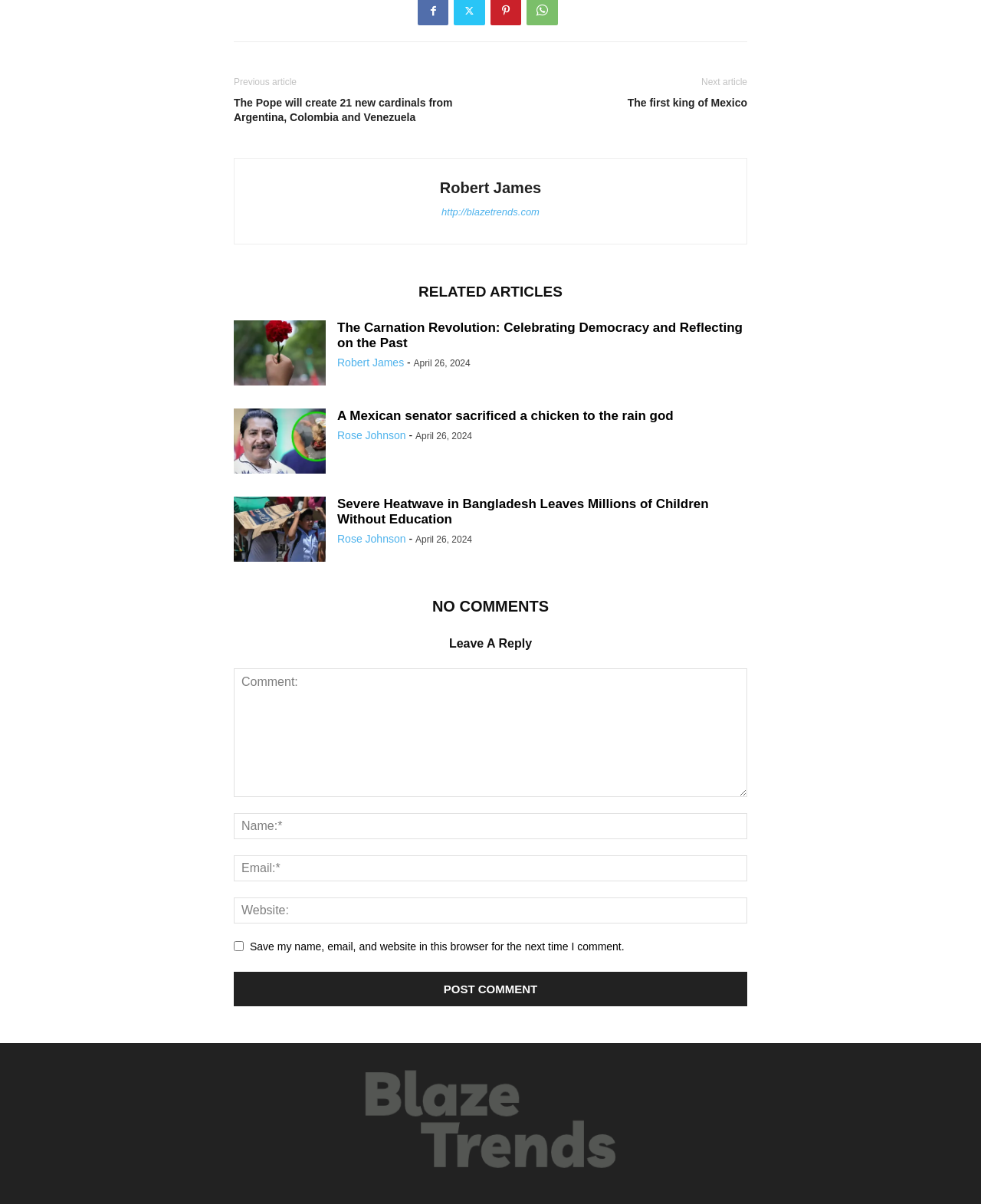Provide a short answer using a single word or phrase for the following question: 
What is the date of the article 'A Mexican senator sacrificed a chicken to the rain god'?

April 26, 2024